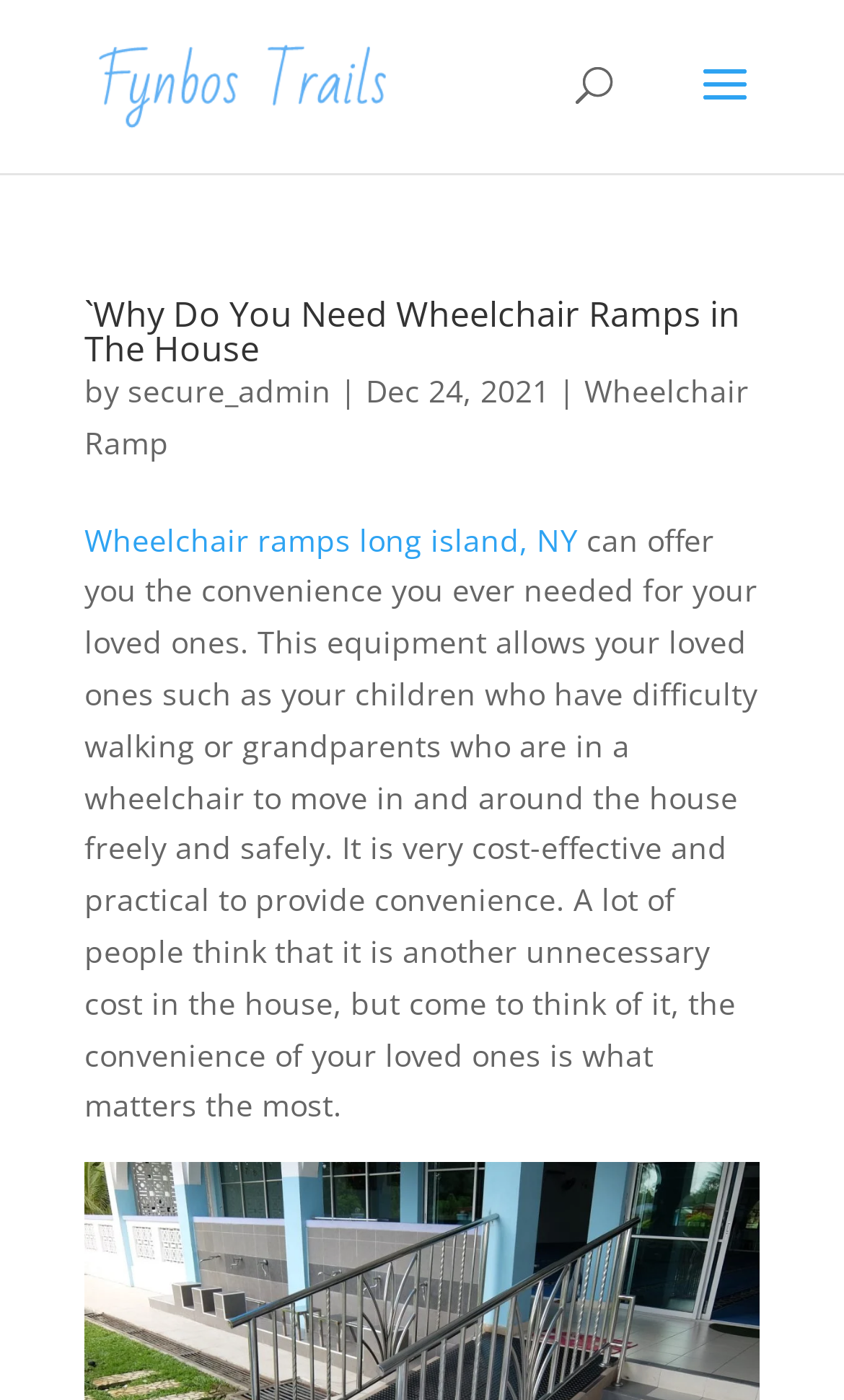Carefully observe the image and respond to the question with a detailed answer:
What is the purpose of wheelchair ramps?

According to the article, wheelchair ramps provide convenience and safety for loved ones who have difficulty walking or are in a wheelchair, allowing them to move freely and safely in and around the house.